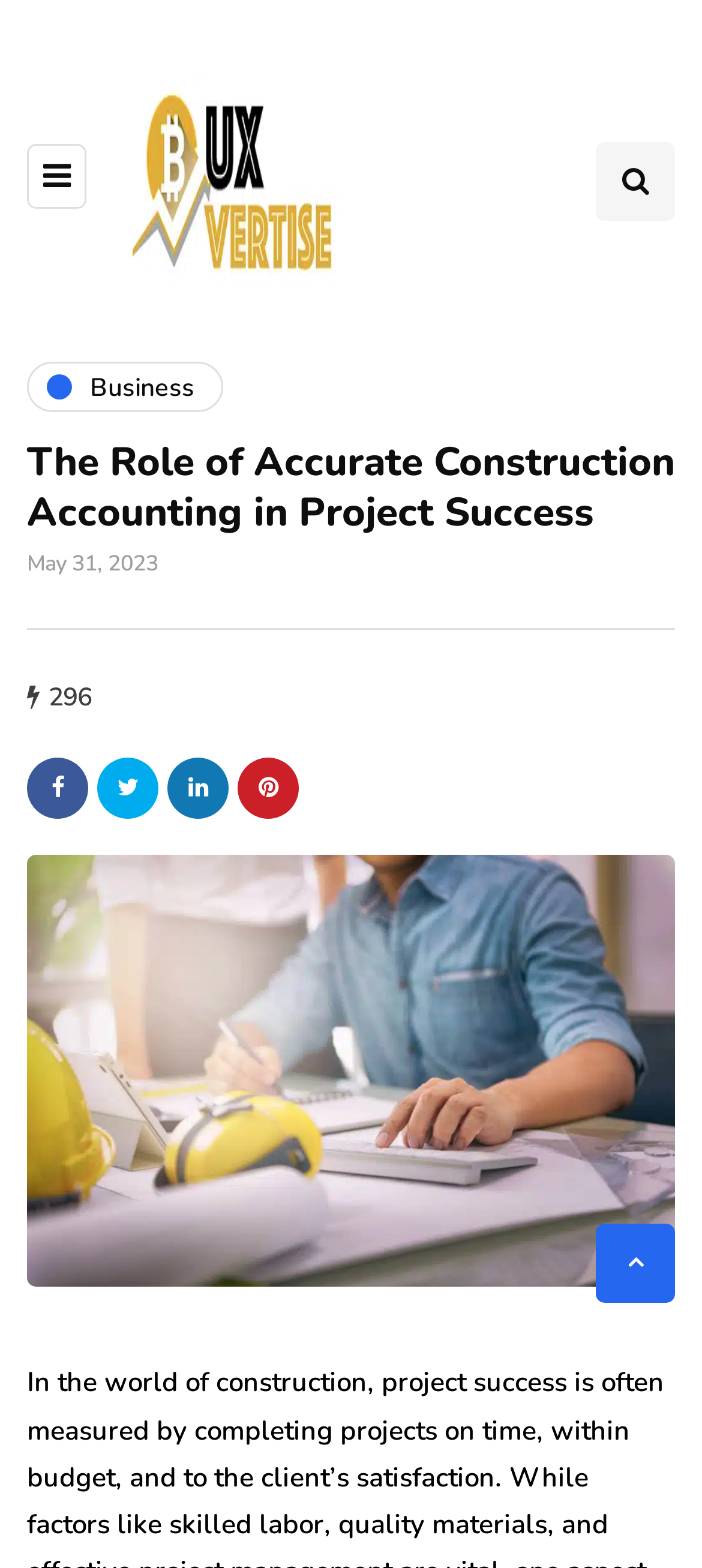Answer the question using only one word or a concise phrase: Are there social media links on the webpage?

Yes